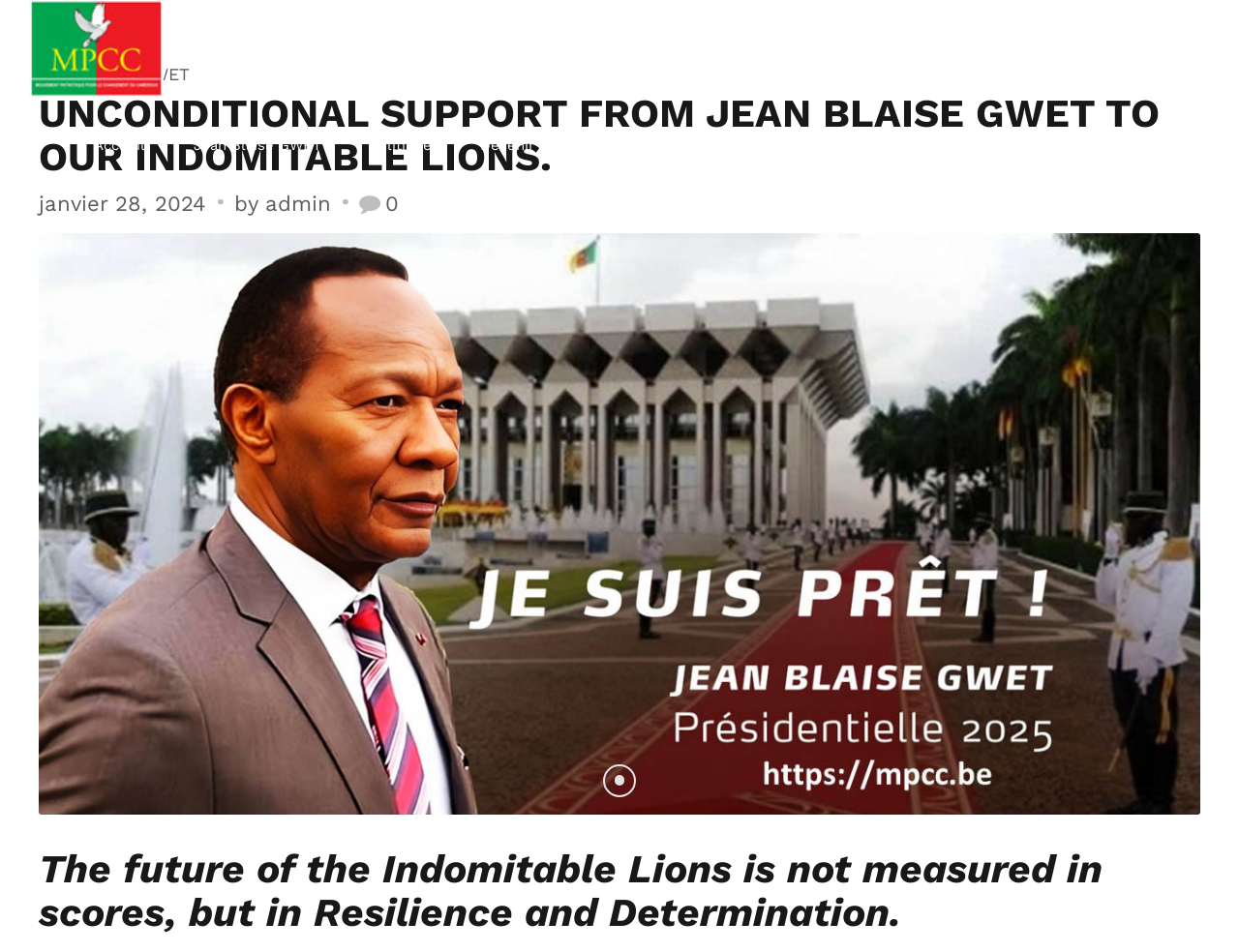Please locate the bounding box coordinates of the element's region that needs to be clicked to follow the instruction: "View the photo album". The bounding box coordinates should be provided as four float numbers between 0 and 1, i.e., [left, top, right, bottom].

[0.691, 0.102, 0.771, 0.203]